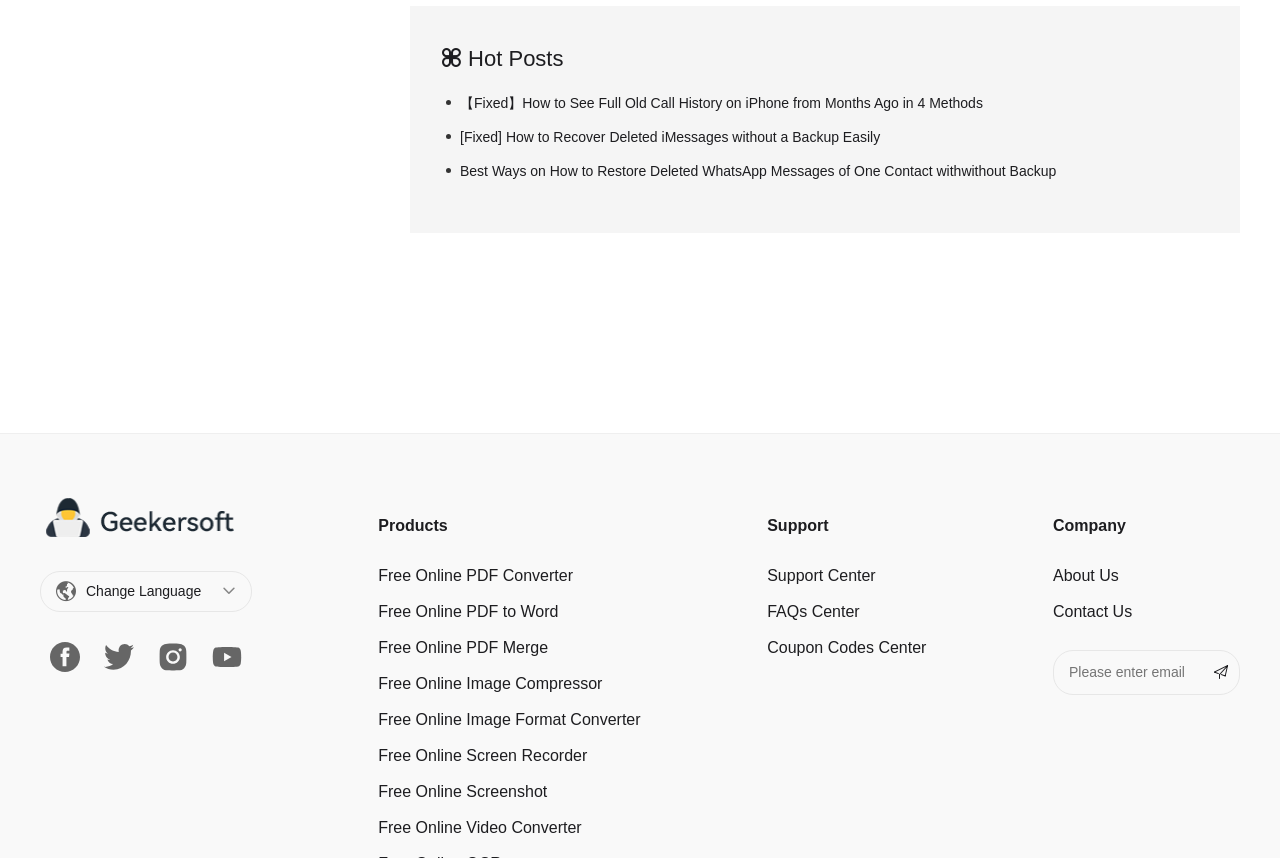What are the main categories of the website?
Please provide a detailed and thorough answer to the question.

The main categories of the website can be found on the right-hand side of the webpage, where there are three main categories listed: Products, Support, and Company, each with their respective subcategories and links.